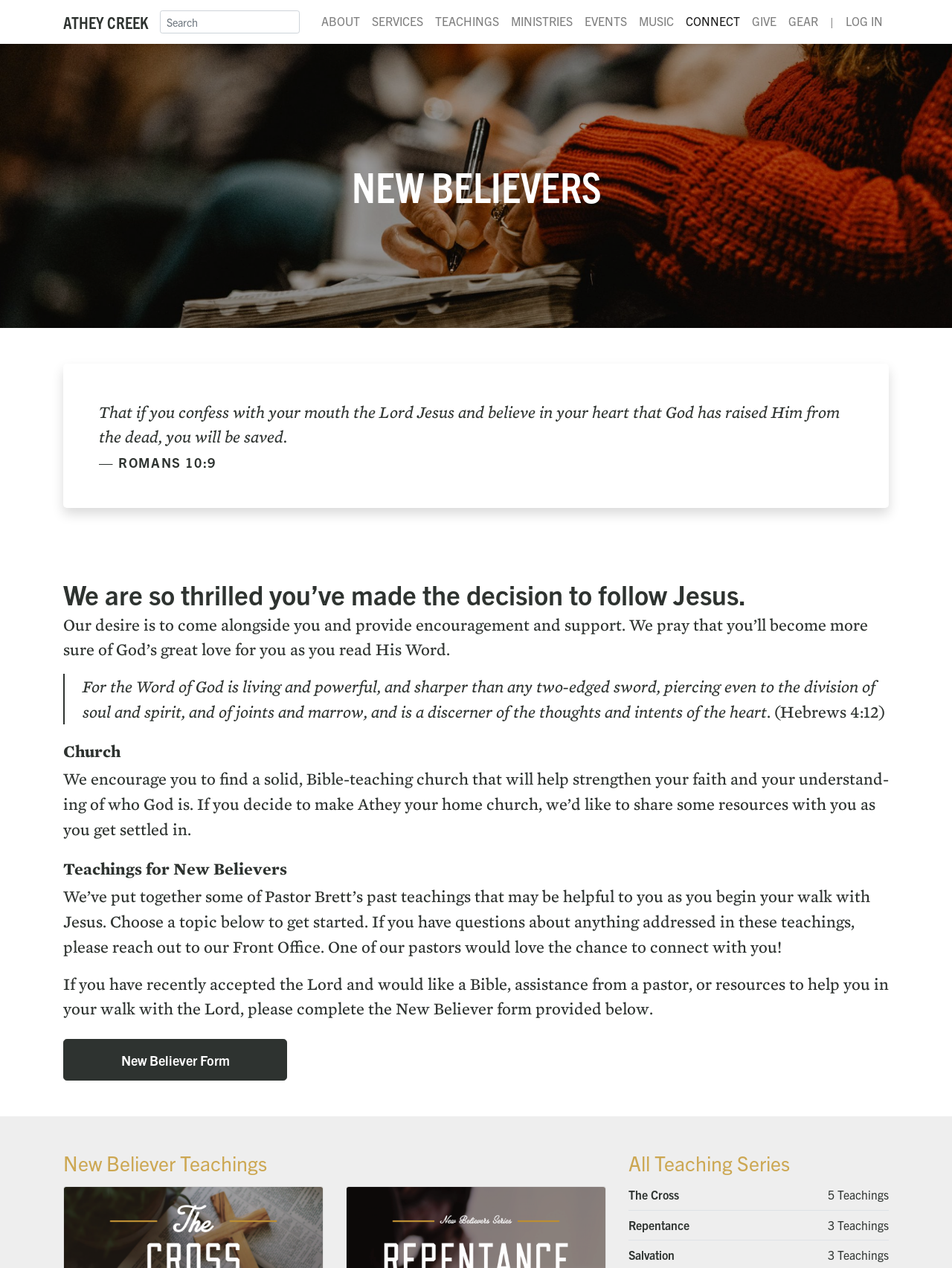Locate the bounding box coordinates of the element that should be clicked to fulfill the instruction: "Visit the Facebook page".

None